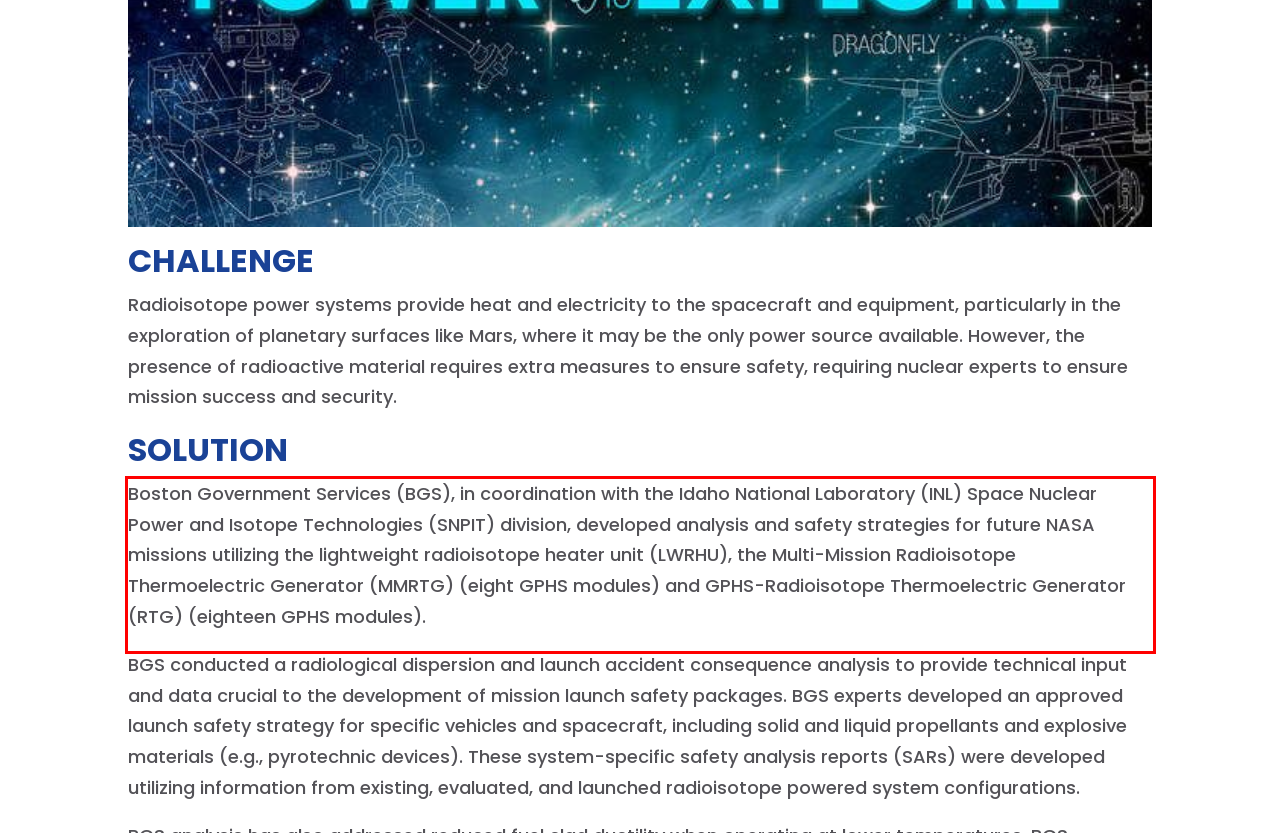Please perform OCR on the UI element surrounded by the red bounding box in the given webpage screenshot and extract its text content.

Boston Government Services (BGS), in coordination with the Idaho National Laboratory (INL) Space Nuclear Power and Isotope Technologies (SNPIT) division, developed analysis and safety strategies for future NASA missions utilizing the lightweight radioisotope heater unit (LWRHU), the Multi-Mission Radioisotope Thermoelectric Generator (MMRTG) (eight GPHS modules) and GPHS-Radioisotope Thermoelectric Generator (RTG) (eighteen GPHS modules).